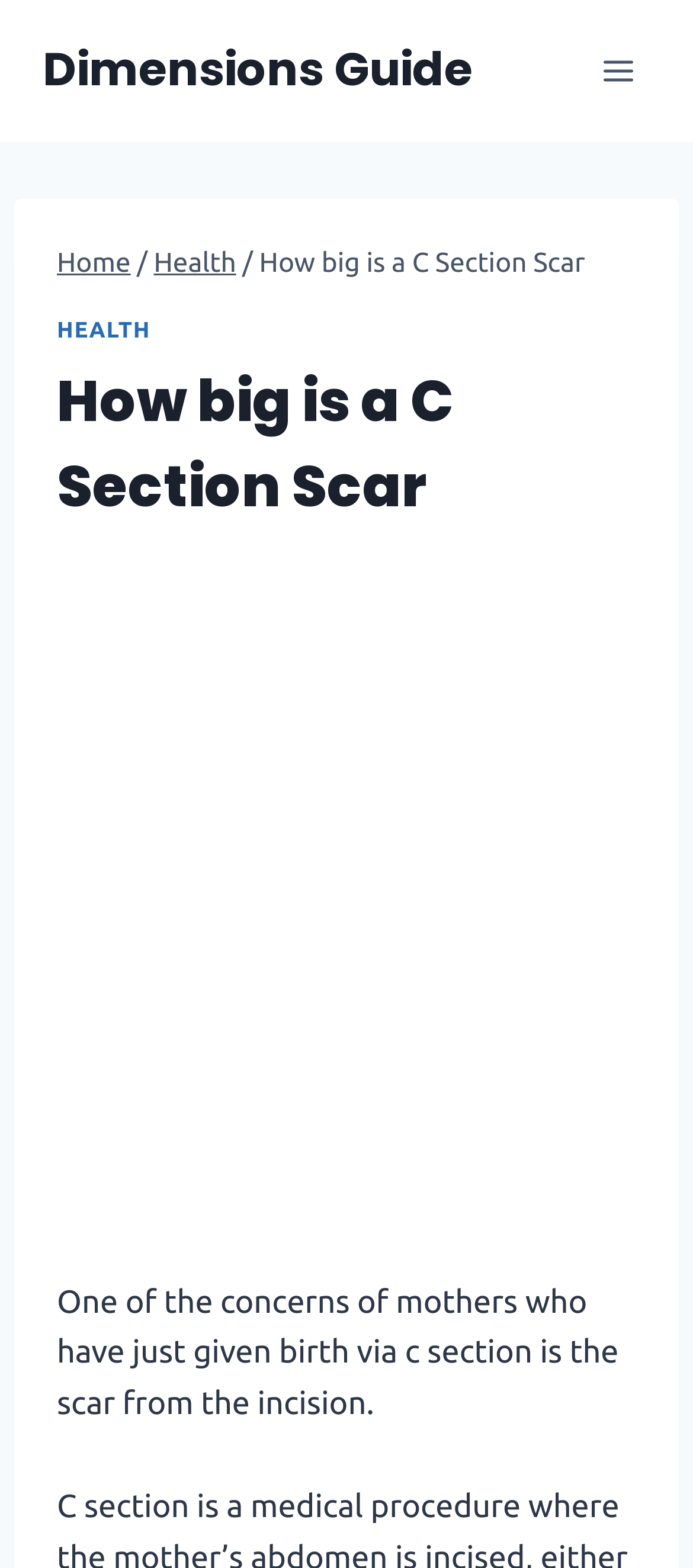Answer the question using only one word or a concise phrase: What is the purpose of the webpage?

To provide a dimensions guide